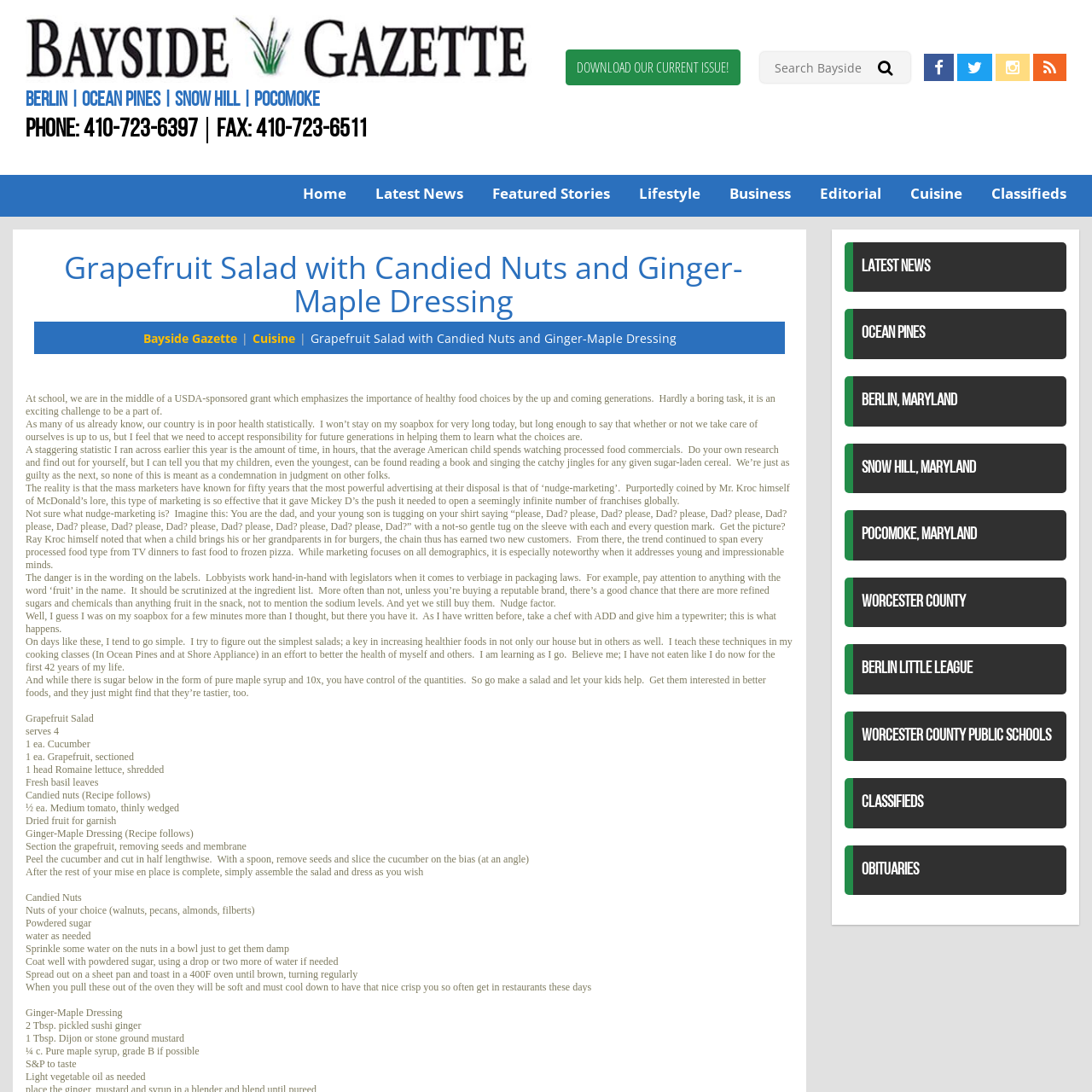Generate a detailed caption for the image contained in the red outlined area.

This image features a delightful dish of **Grapefruit Salad** accompanied by **Candied Nuts** and a **Ginger-Maple Dressing**. The vibrant and refreshing salad is a perfect example of healthy eating, combining ingredients like sectioned grapefruit, cucumber, Romaine lettuce, fresh basil leaves, and a hint of sweetness from the candied nuts. The recipe is designed to serve four, making it an ideal choice for family meals or gatherings. The combination of flavors and textures showcases the importance of incorporating nutritious ingredients into our diets, especially for encouraging healthy habits in children. The dish can be enhanced with the accompanying dressing, which features pickled ginger, Dijon mustard, pure maple syrup, and light vegetable oil, adding a tangy sweetness that complements the salad beautifully. The focus on fresh tastes and simple preparation reflects a commitment to promoting healthier food choices.